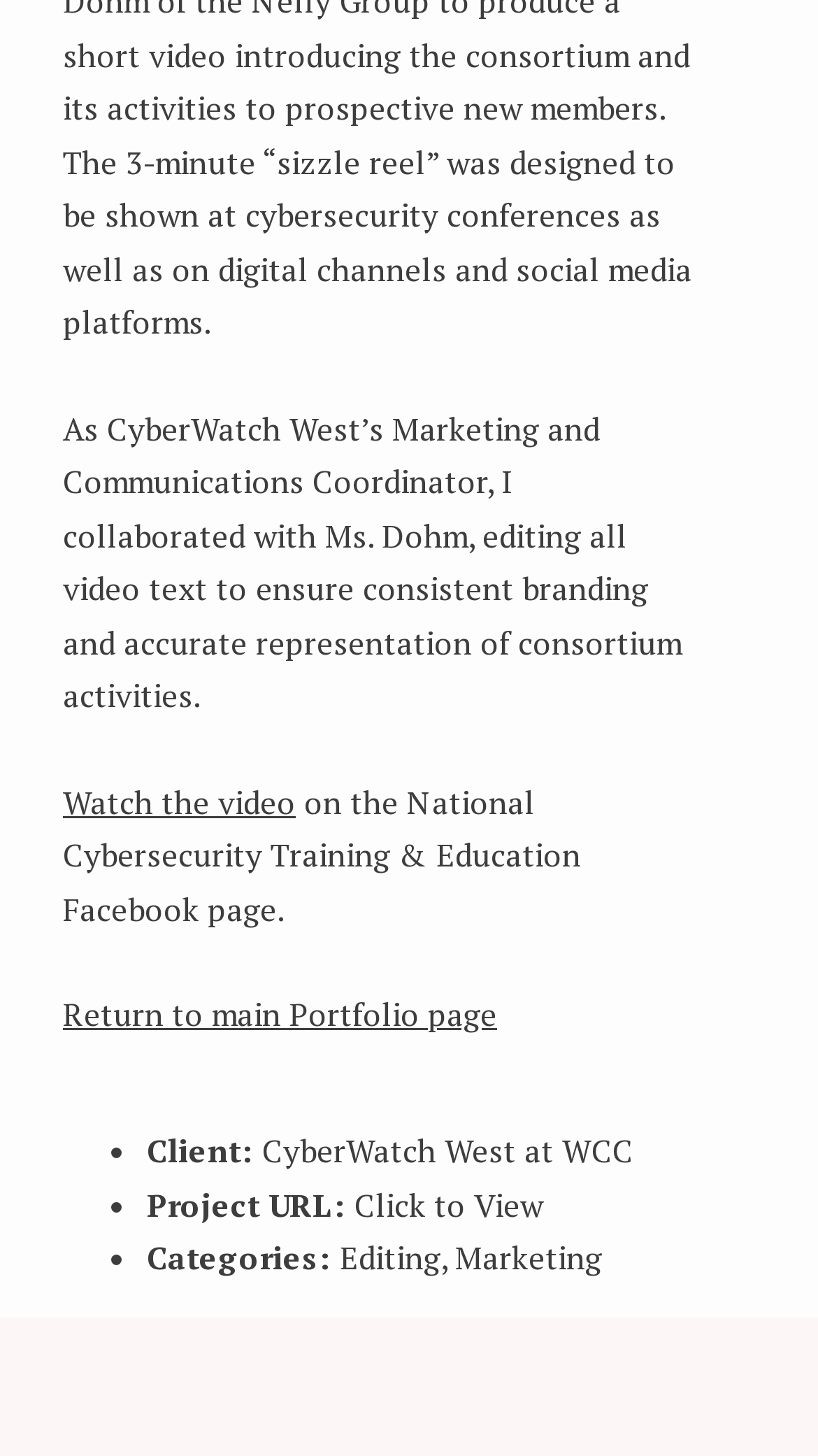Answer the question in one word or a short phrase:
Where was the video published?

National Cybersecurity Training & Education Facebook page